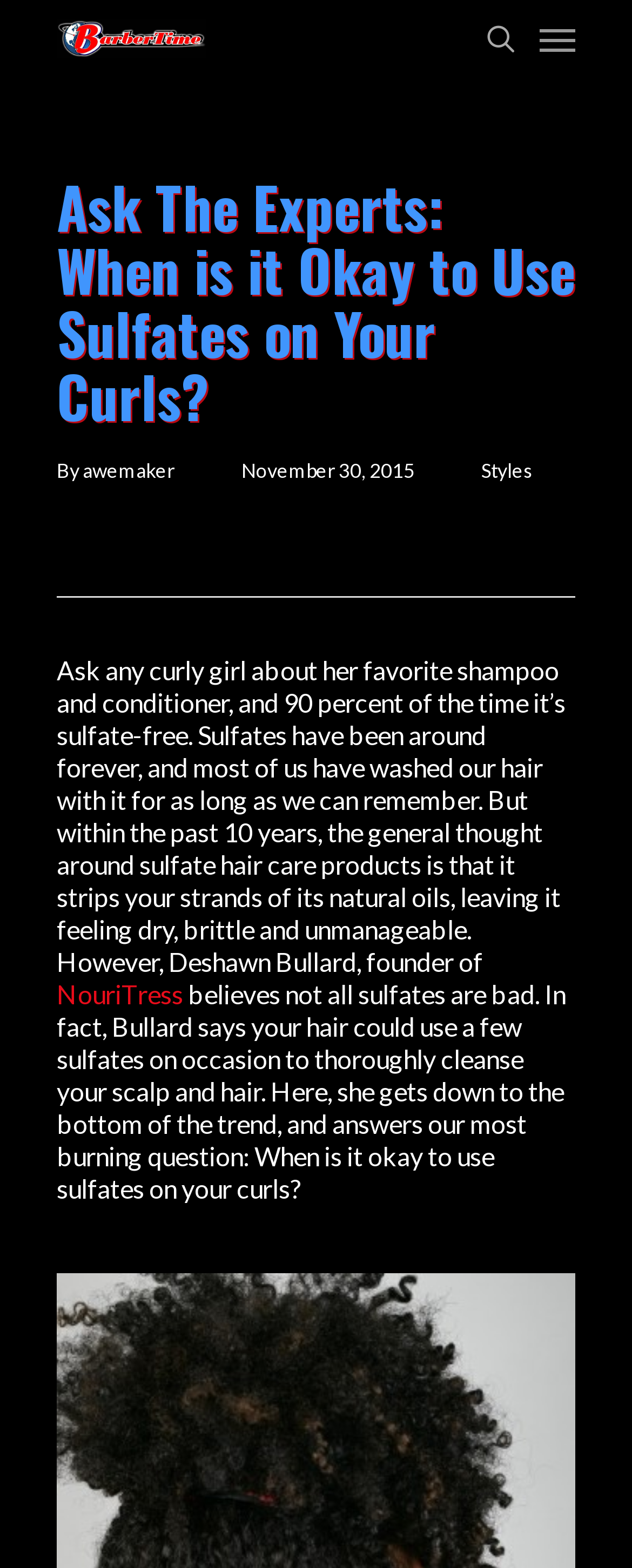Explain the contents of the webpage comprehensively.

The webpage is an article titled "Ask The Experts: When is it Okay to Use Sulfates on Your Curls?" from BarberTime!. At the top left, there is a logo of BarberTime! which is also a link. Next to it, there is a search link. On the top right, there is a navigation menu link. 

Below the logo, there is a heading with the title of the article. Underneath the heading, there is a byline with the author's name, "awemaker", and the publication date, "November 30, 2015". On the same line, there is a link to "Styles" on the right side.

The main content of the article starts below the byline. The article discusses the use of sulfates in hair care products, citing that most curly-haired individuals prefer sulfate-free products. However, the founder of NouriTress, Deshawn Bullard, believes that not all sulfates are bad and that they can be beneficial in thoroughly cleansing the scalp and hair. The article then delves into the details of when it is okay to use sulfates on curly hair.